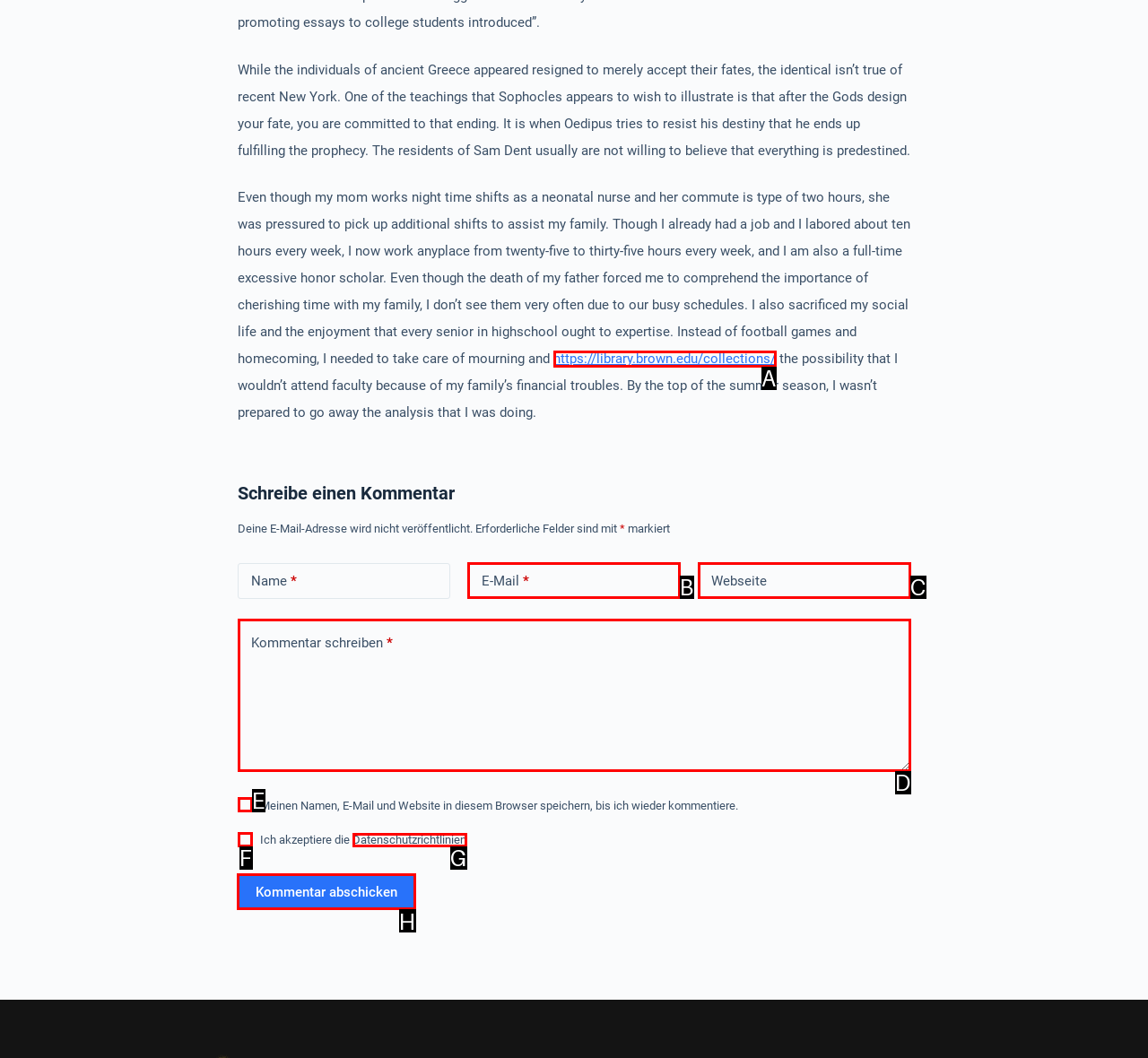Identify the correct UI element to click for this instruction: Submit the comment
Respond with the appropriate option's letter from the provided choices directly.

H